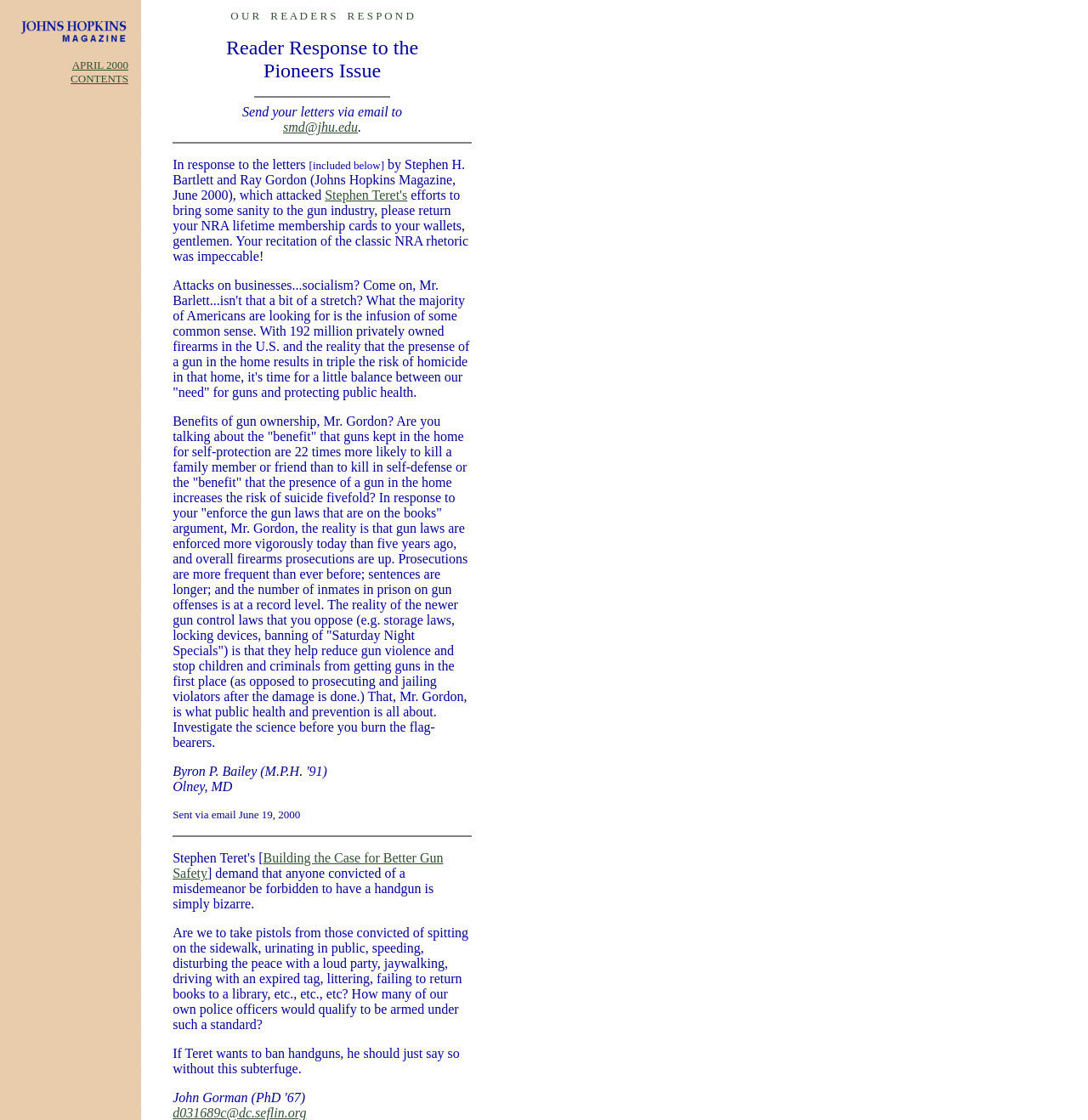Answer in one word or a short phrase: 
How many email addresses are mentioned?

At least 2